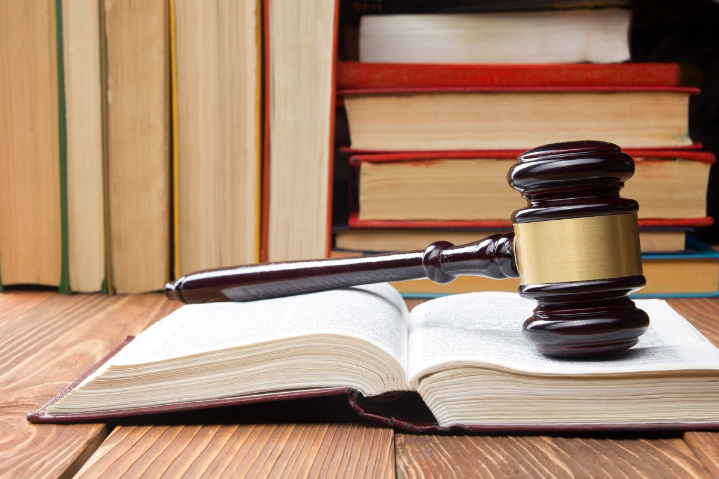What is suggested by the backdrop of stacked books?
Provide an in-depth answer to the question, covering all aspects.

The backdrop of stacked books behind the gavel and open book implies a broader context of legal education and resources, emphasizing the importance of knowledge and understanding in the field of law.